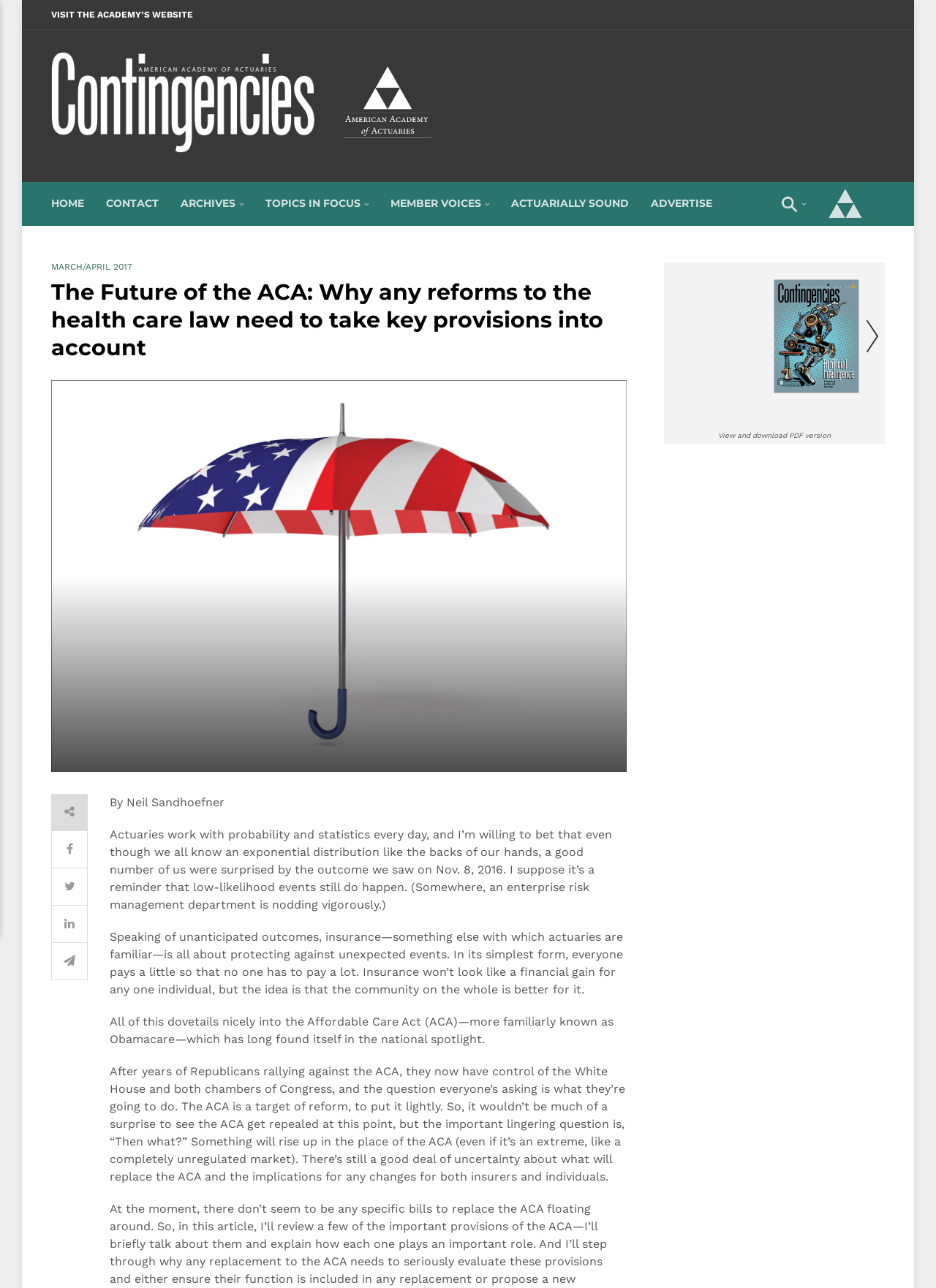Please specify the bounding box coordinates of the area that should be clicked to accomplish the following instruction: "View and download PDF version". The coordinates should consist of four float numbers between 0 and 1, i.e., [left, top, right, bottom].

[0.767, 0.335, 0.887, 0.341]